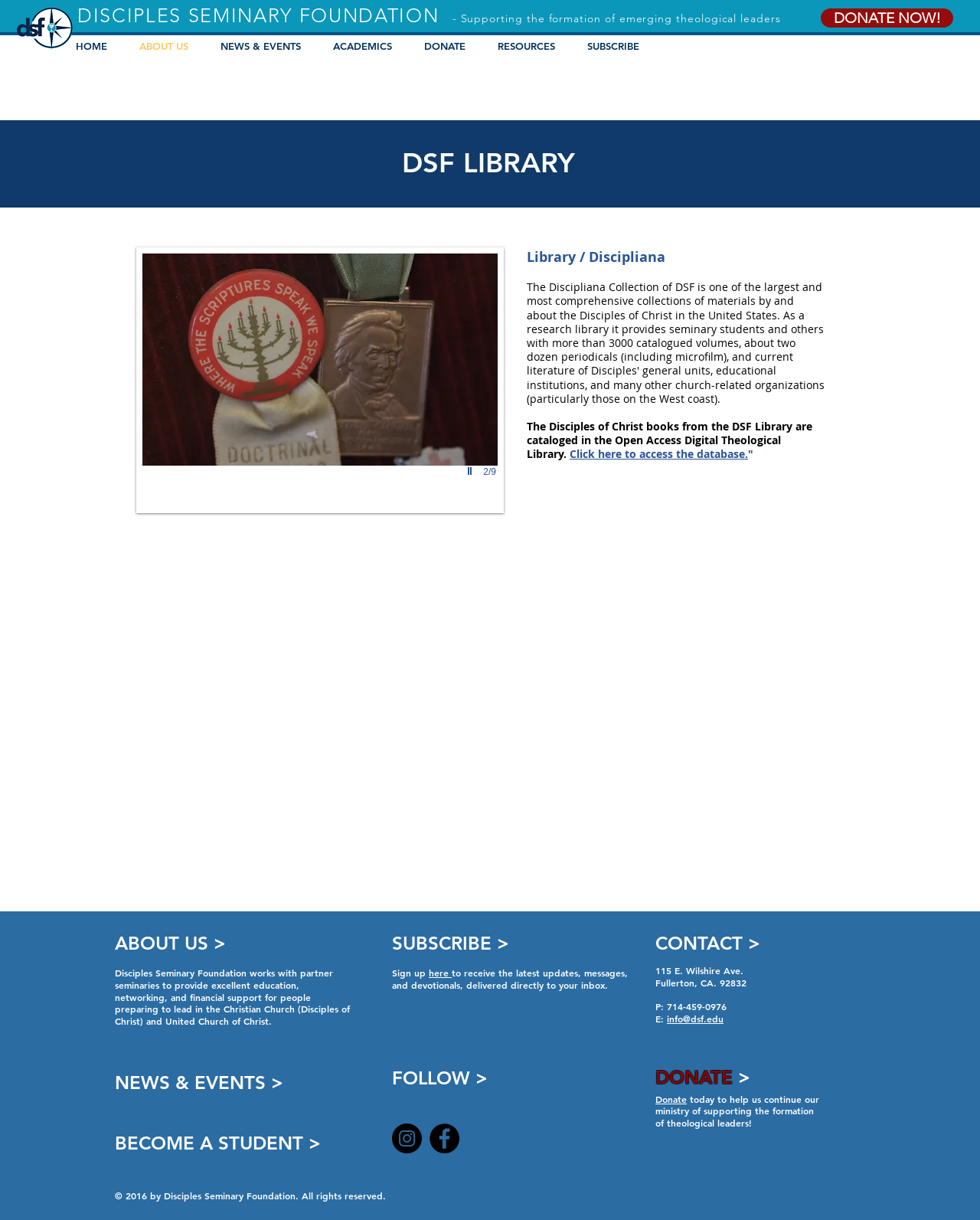Please give a succinct answer using a single word or phrase:
Where is the Disciples Seminary Foundation located?

Fullerton, CA